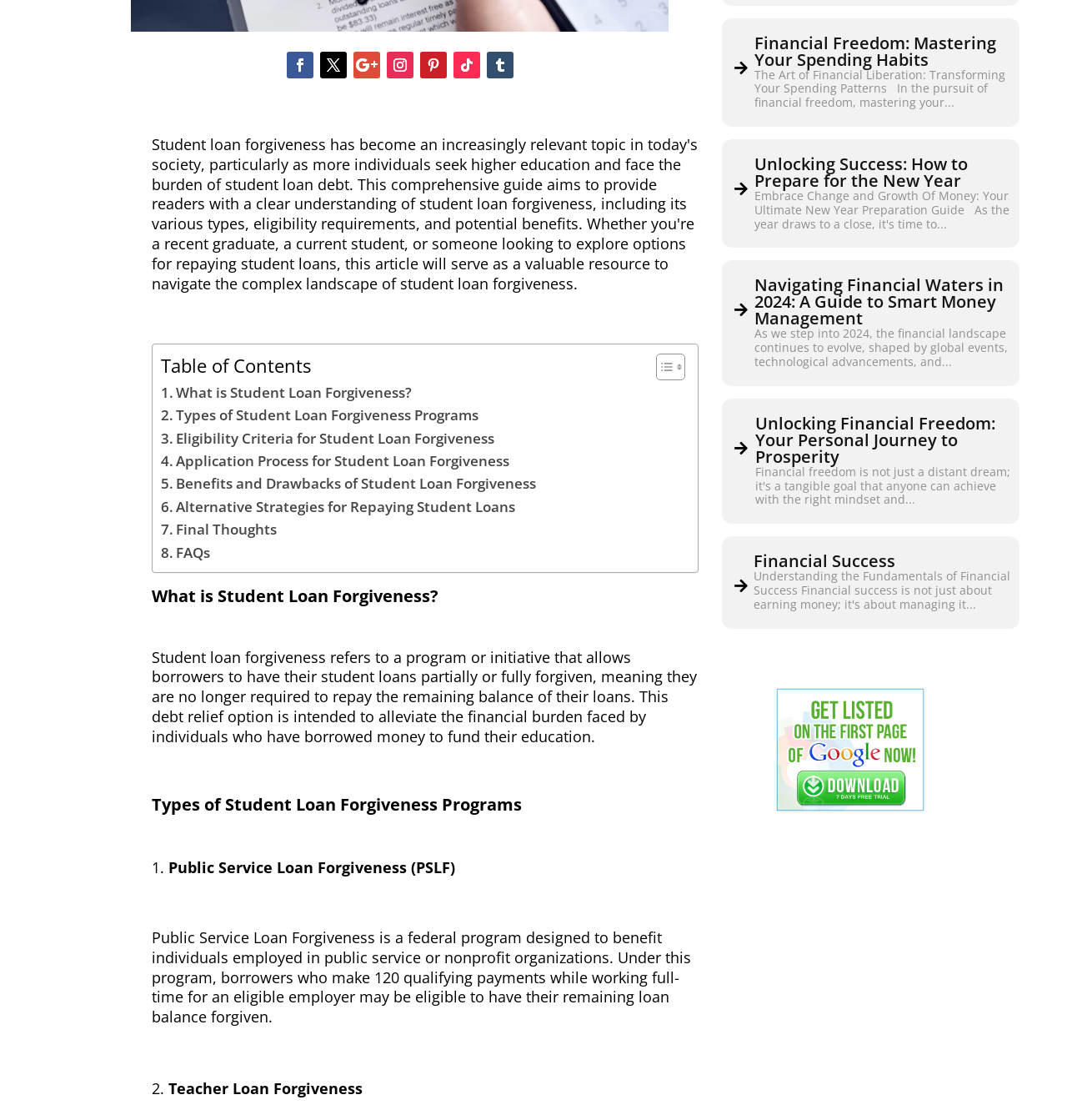Can you find the bounding box coordinates for the UI element given this description: "Follow"? Provide the coordinates as four float numbers between 0 and 1: [left, top, right, bottom].

[0.3, 0.046, 0.325, 0.07]